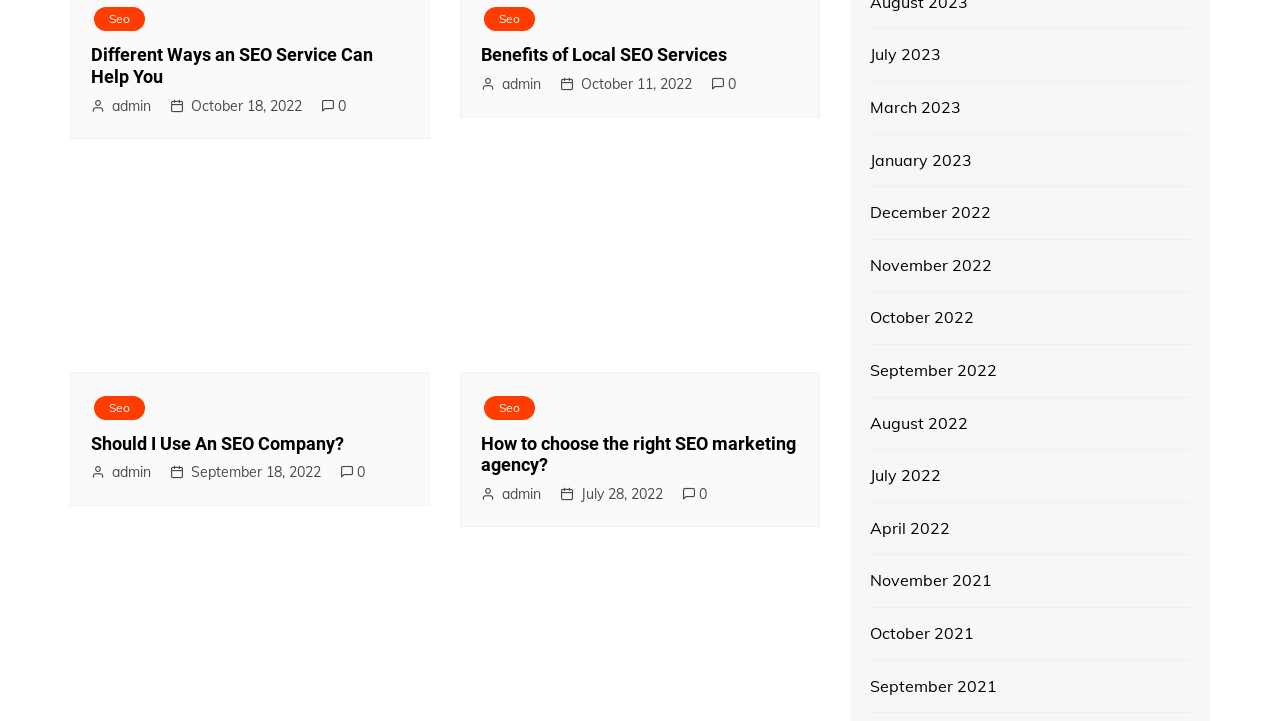Locate the bounding box of the UI element defined by this description: "November 2021". The coordinates should be given as four float numbers between 0 and 1, formatted as [left, top, right, bottom].

[0.68, 0.788, 0.775, 0.824]